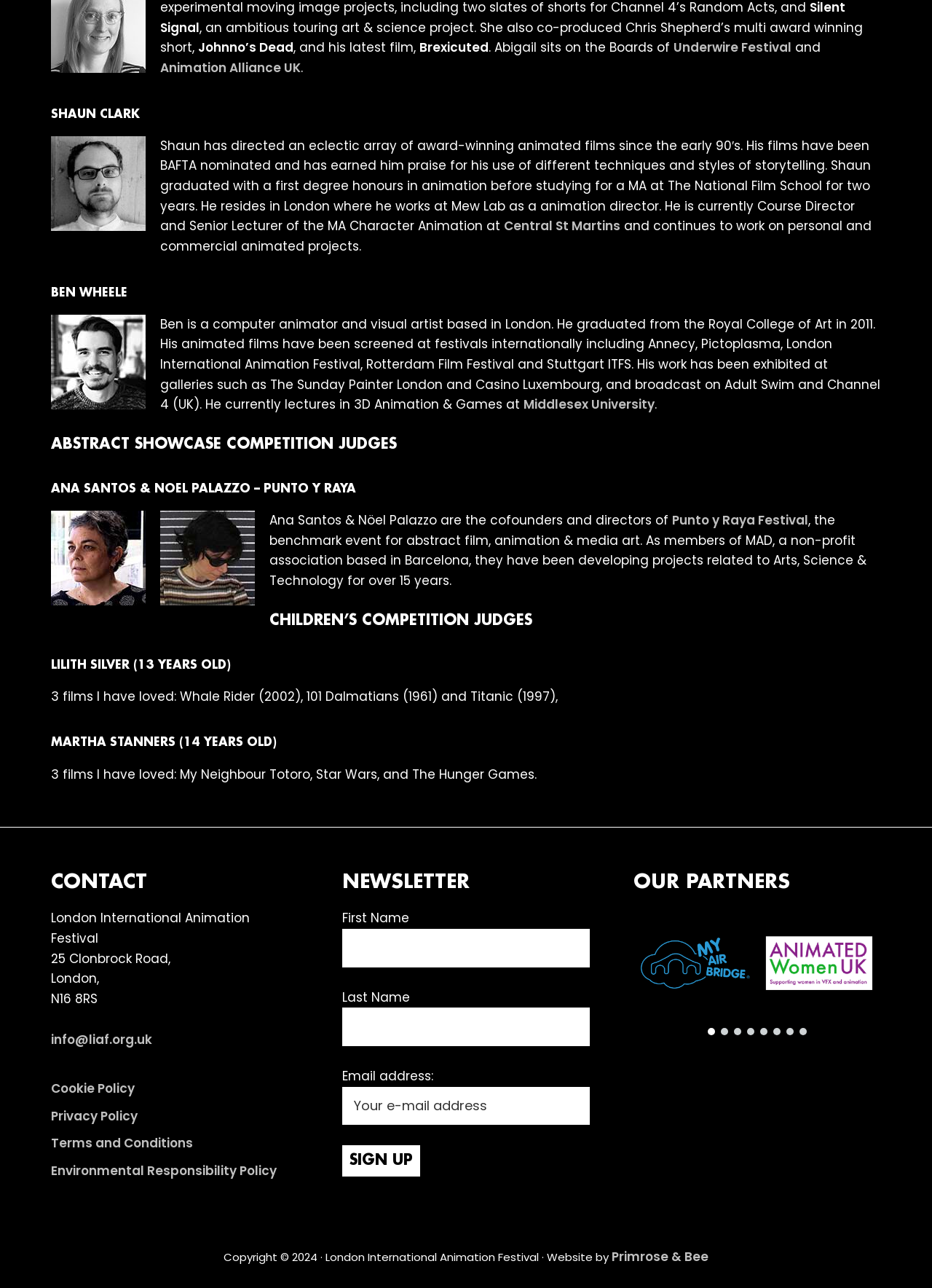Respond to the following query with just one word or a short phrase: 
How many partners are listed on the webpage?

8